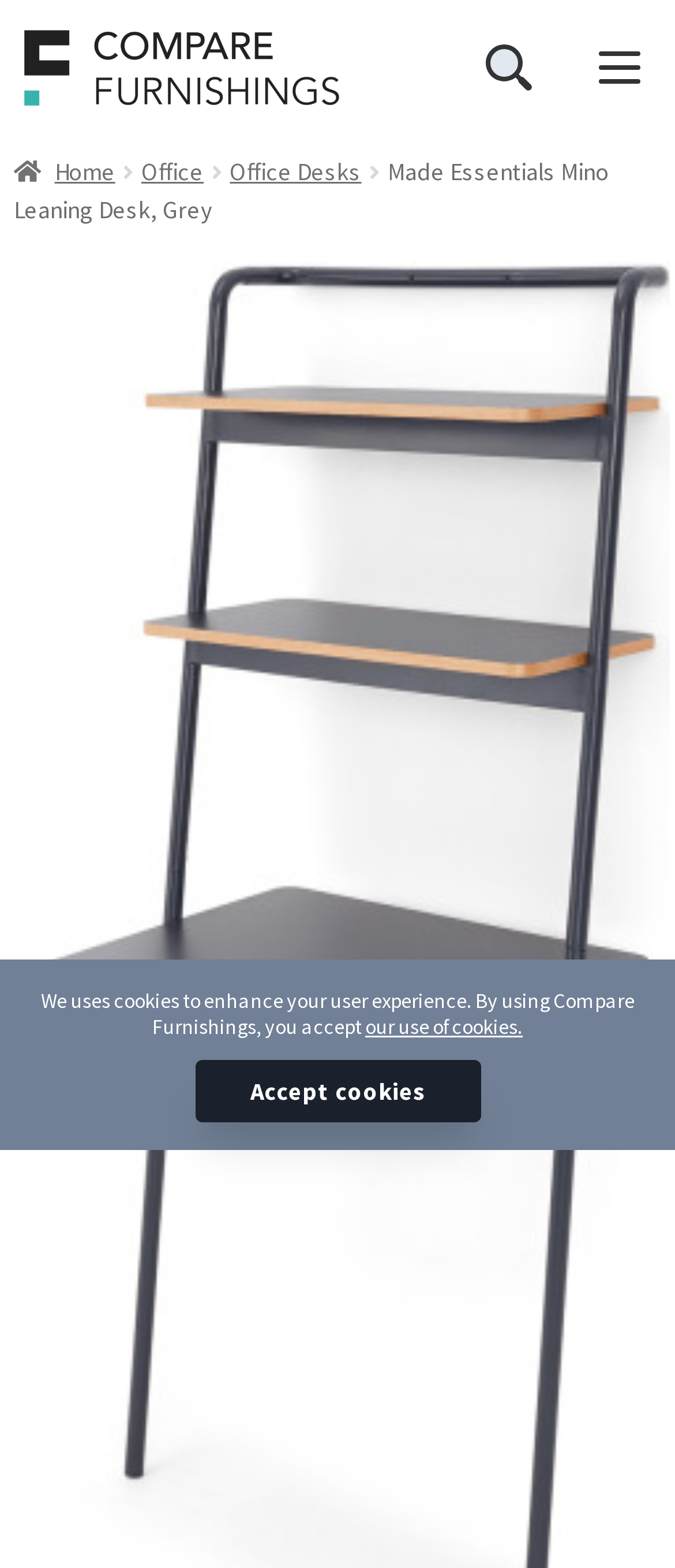Please respond in a single word or phrase: 
What is the logo of the website?

Compare Furnishings